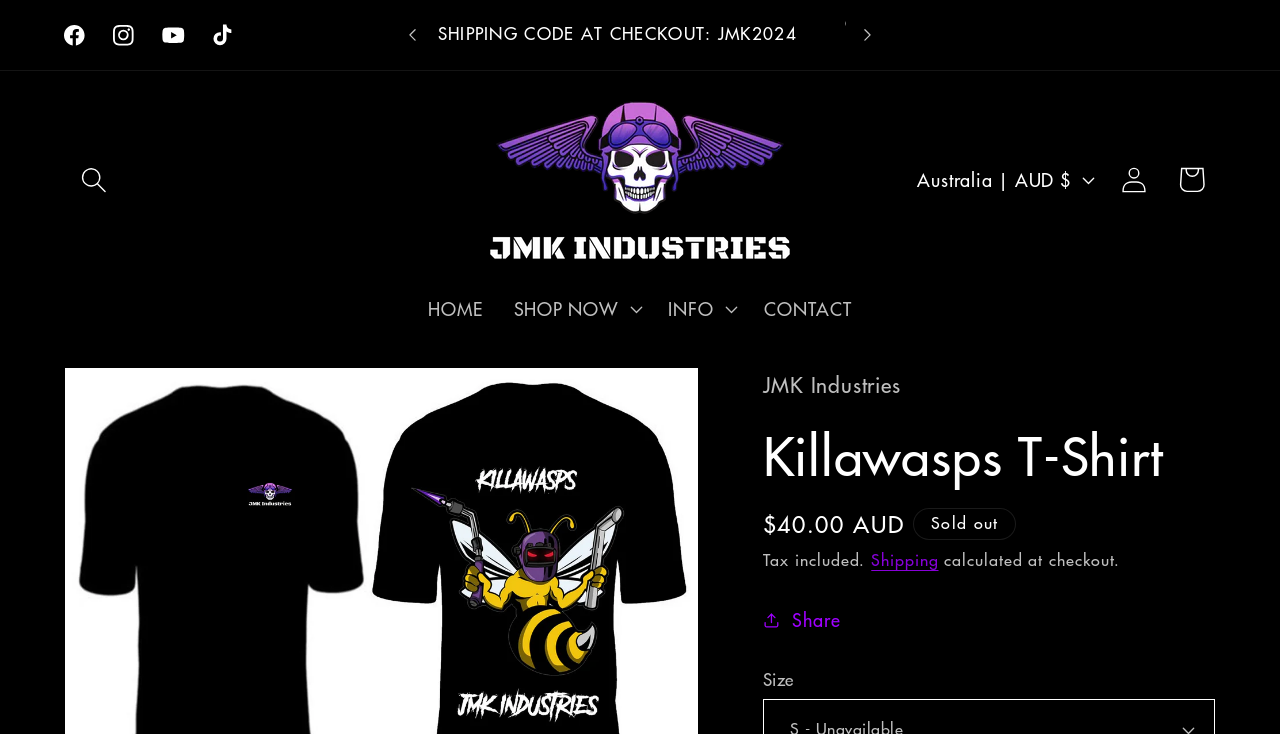What social media platforms does JMK Industries have?
Refer to the screenshot and deliver a thorough answer to the question presented.

I determined the answer by looking at the top of the webpage, where there are links to JMK Industries' social media platforms, including Facebook, Instagram, YouTube, and TikTok.